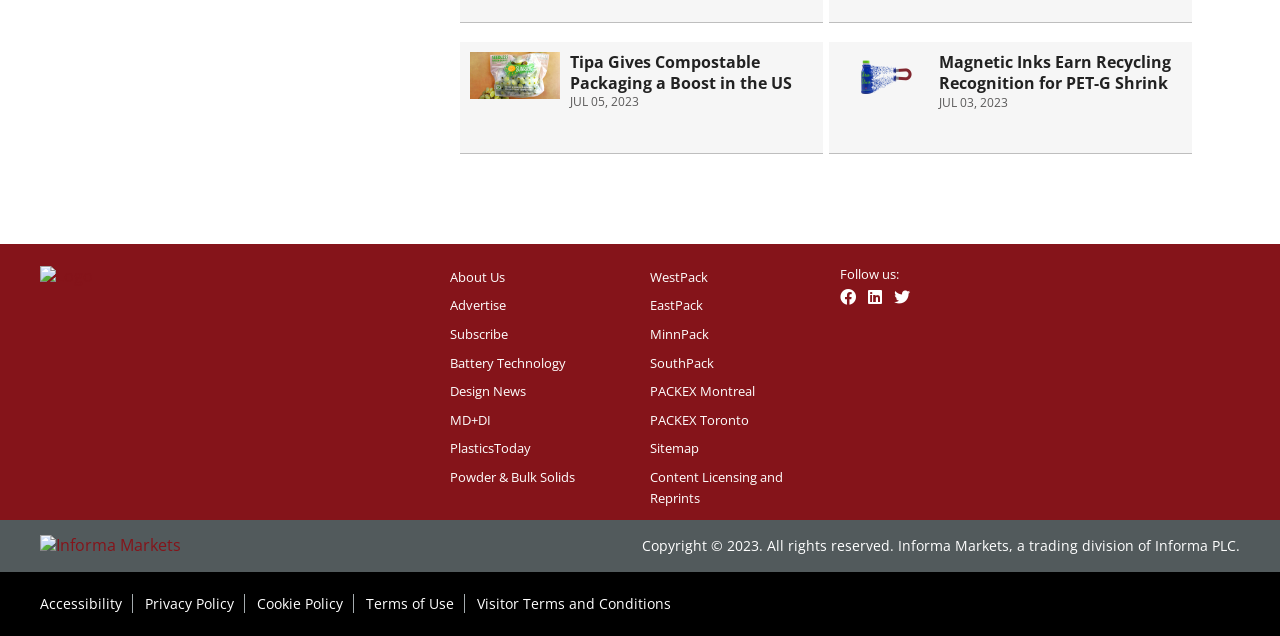What is the purpose of the links at the top?
Provide a detailed answer to the question, using the image to inform your response.

I inferred the purpose of the links at the top by looking at their text content, such as 'About Us', 'Advertise', and 'Subscribe', which suggest that they are used for navigation to different sections of the website.